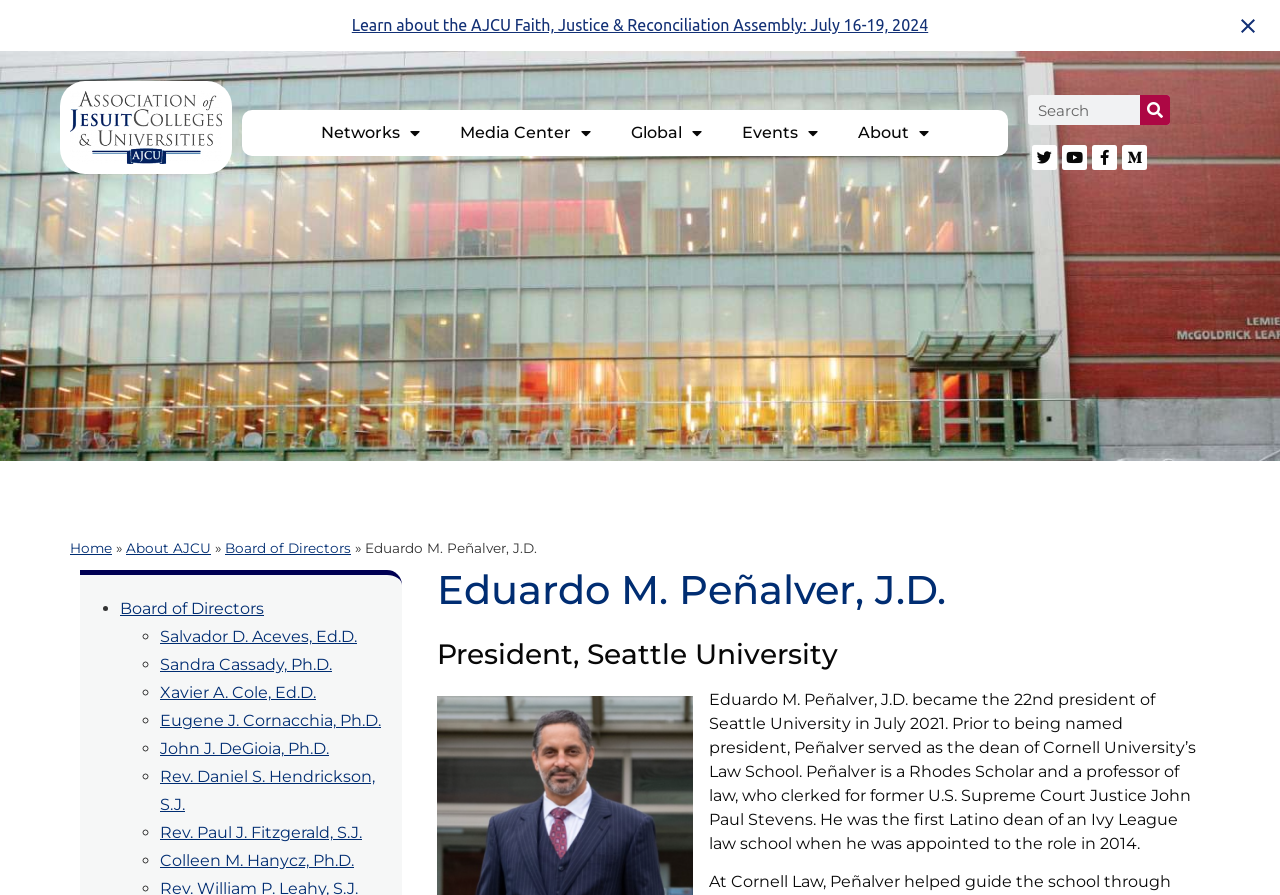What is the event mentioned in the link at the top of the webpage?
Please answer the question with a single word or phrase, referencing the image.

AJCU Faith, Justice & Reconciliation Assembly